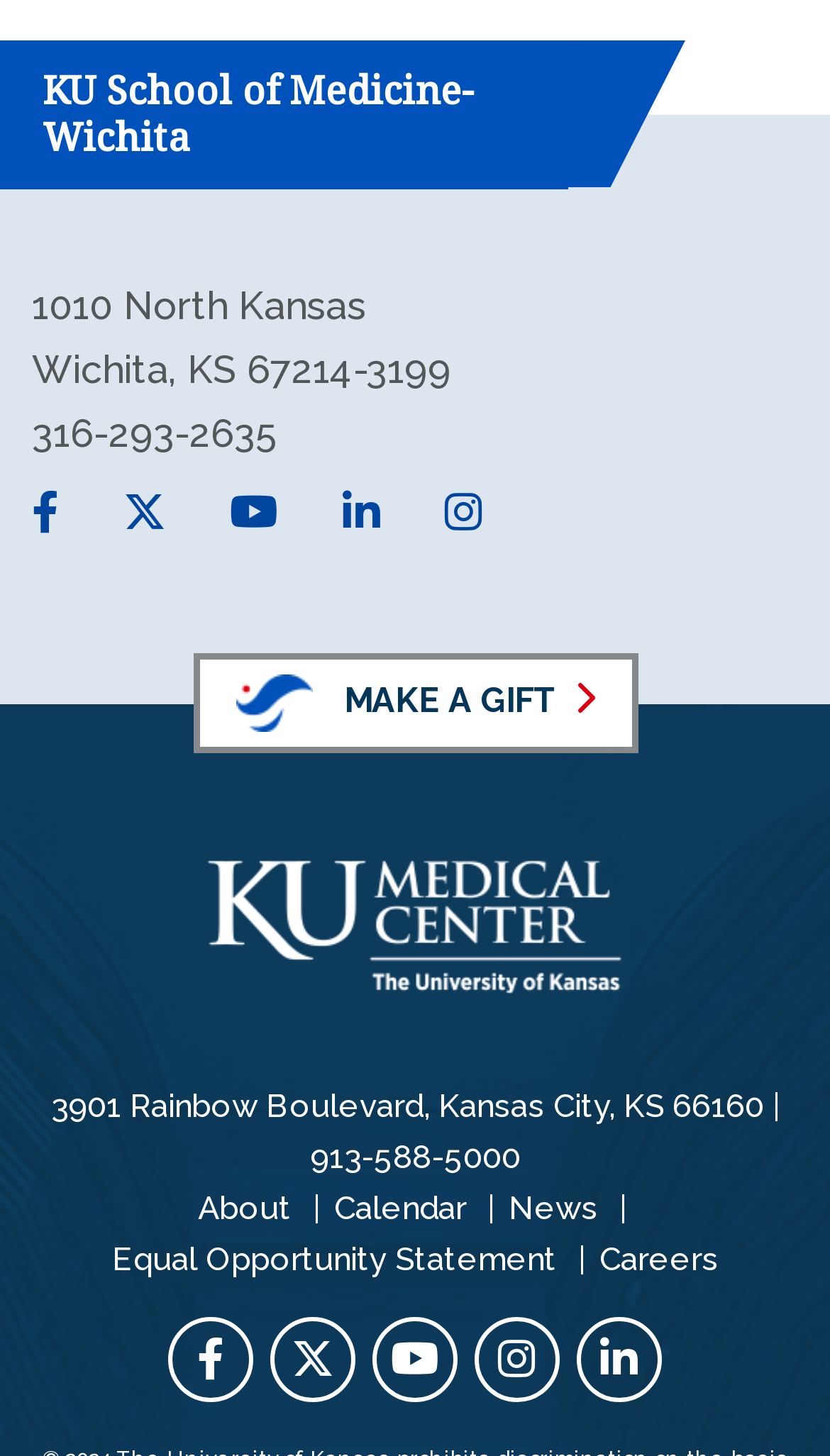How many navigation links are available at the bottom?
Provide a detailed answer to the question using information from the image.

There are five navigation links available at the bottom of the webpage, which are 'About', 'Calendar', 'News', 'Equal Opportunity Statement', and 'Careers'. These links can be used to navigate to different sections of the website.